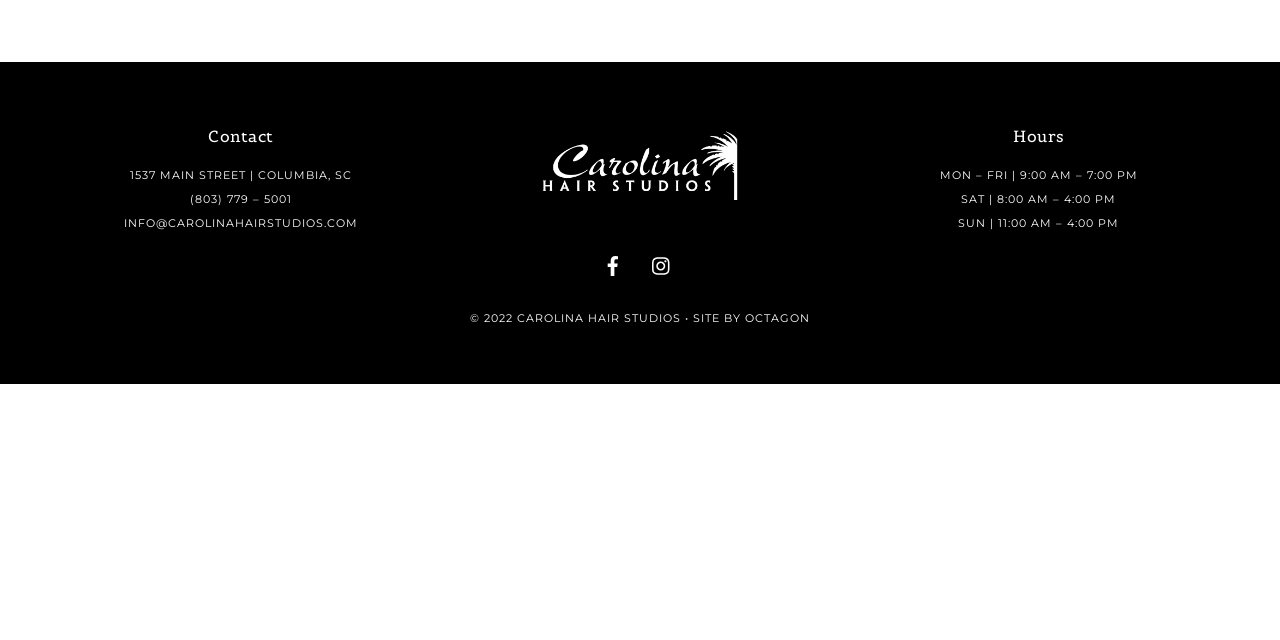Given the description of the UI element: "Octagon", predict the bounding box coordinates in the form of [left, top, right, bottom], with each value being a float between 0 and 1.

[0.582, 0.487, 0.633, 0.508]